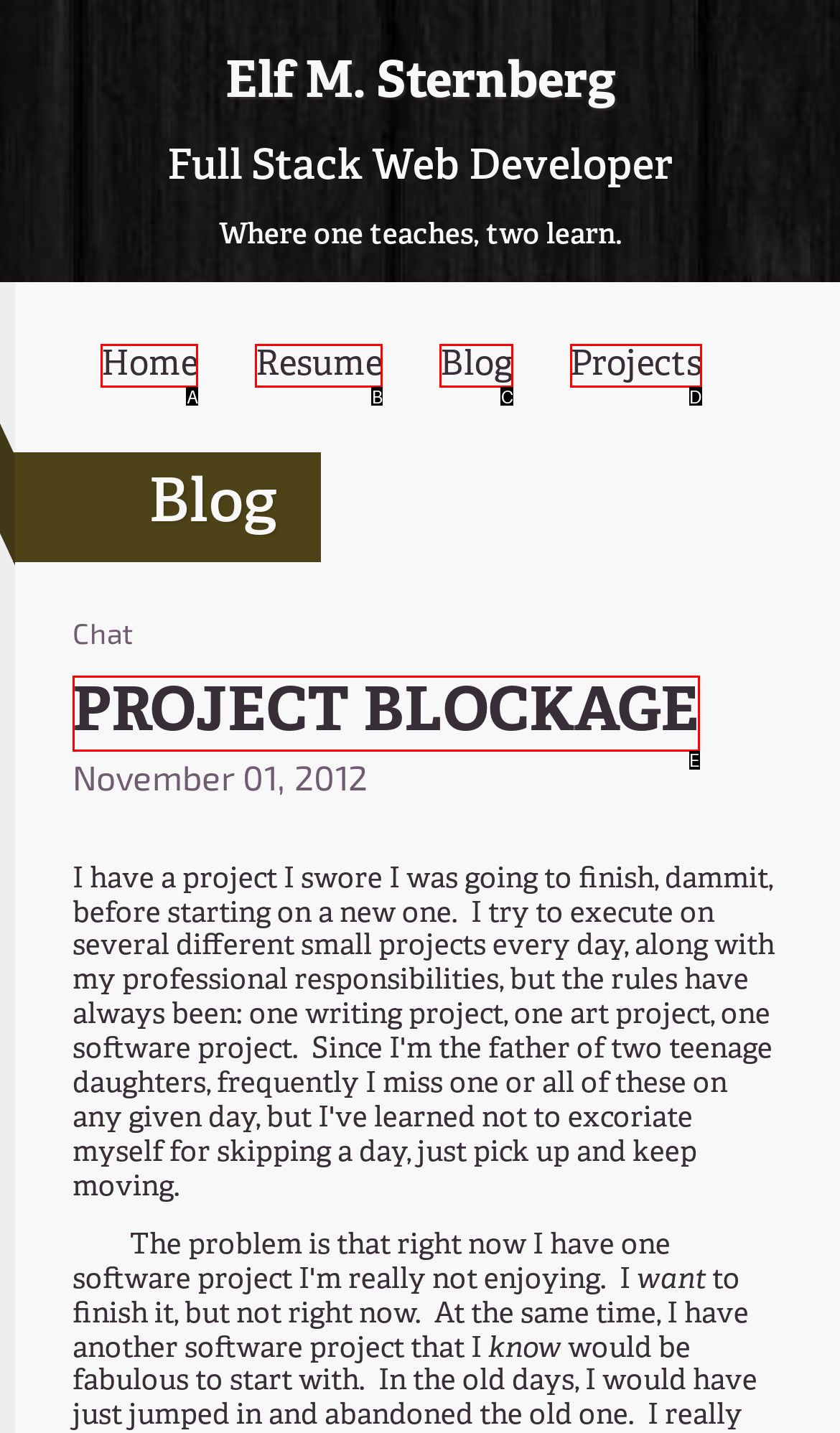Tell me which one HTML element best matches the description: PROJECT BLOCKAGE
Answer with the option's letter from the given choices directly.

E